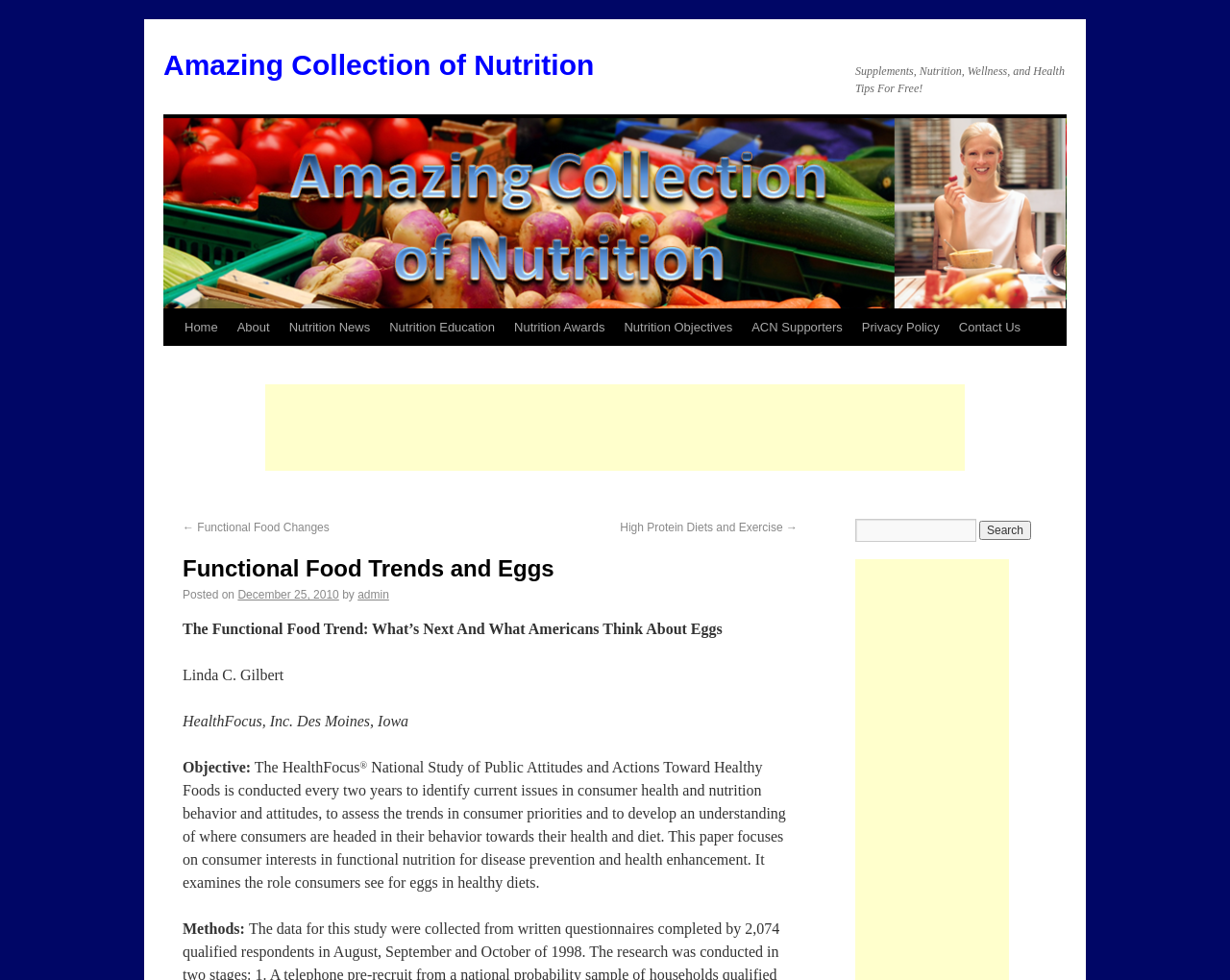Please specify the bounding box coordinates of the clickable section necessary to execute the following command: "Read about 'Functional Food Trends and Eggs'".

[0.148, 0.565, 0.648, 0.595]